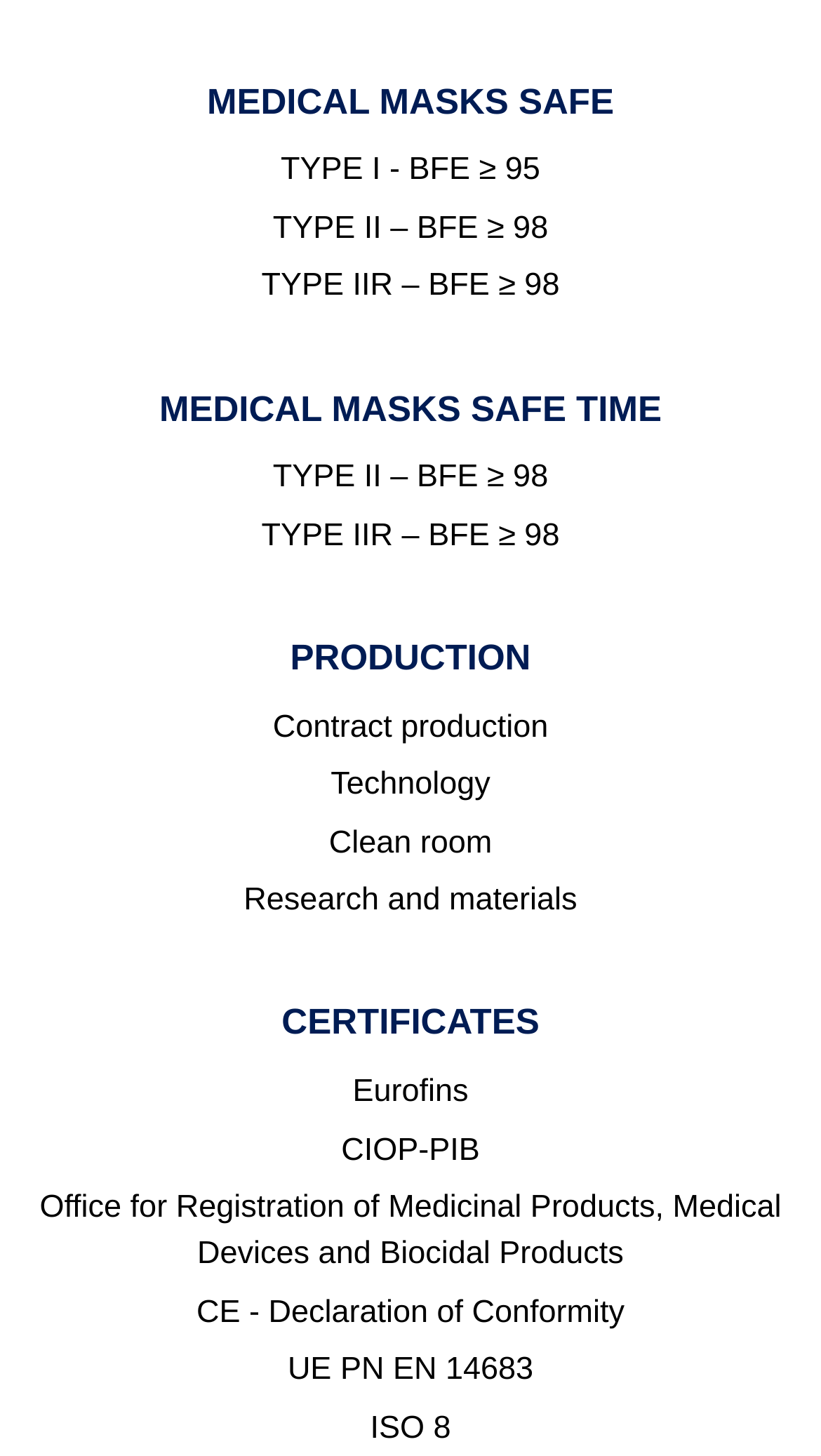Could you locate the bounding box coordinates for the section that should be clicked to accomplish this task: "View CERTIFICATES".

[0.343, 0.689, 0.657, 0.716]